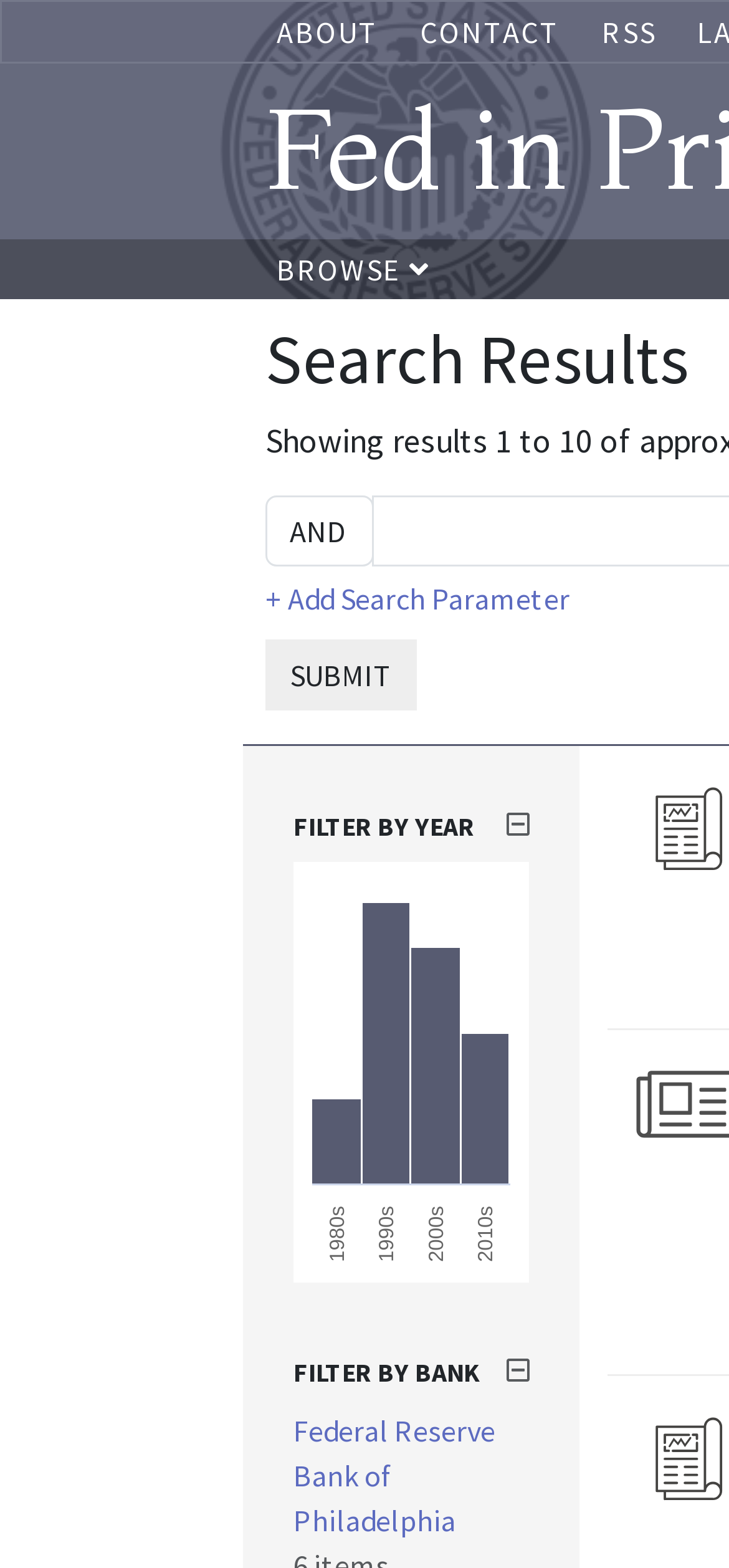For the following element description, predict the bounding box coordinates in the format (top-left x, top-left y, bottom-right x, bottom-right y). All values should be floating point numbers between 0 and 1. Description: + Add Search Parameter

[0.364, 0.37, 0.782, 0.394]